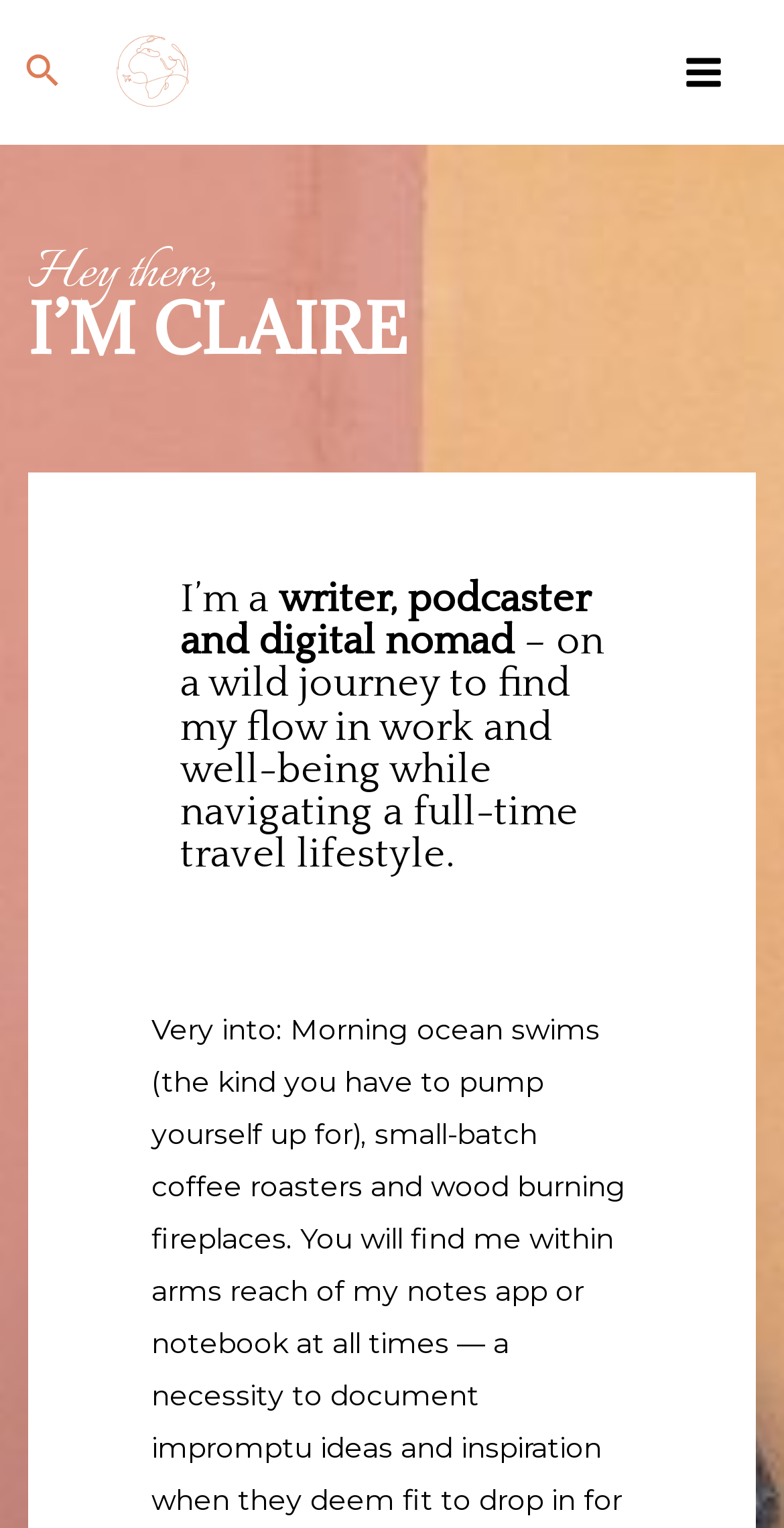From the element description alt="Claire Ennis Taylor", predict the bounding box coordinates of the UI element. The coordinates must be specified in the format (top-left x, top-left y, bottom-right x, bottom-right y) and should be within the 0 to 1 range.

[0.144, 0.032, 0.247, 0.055]